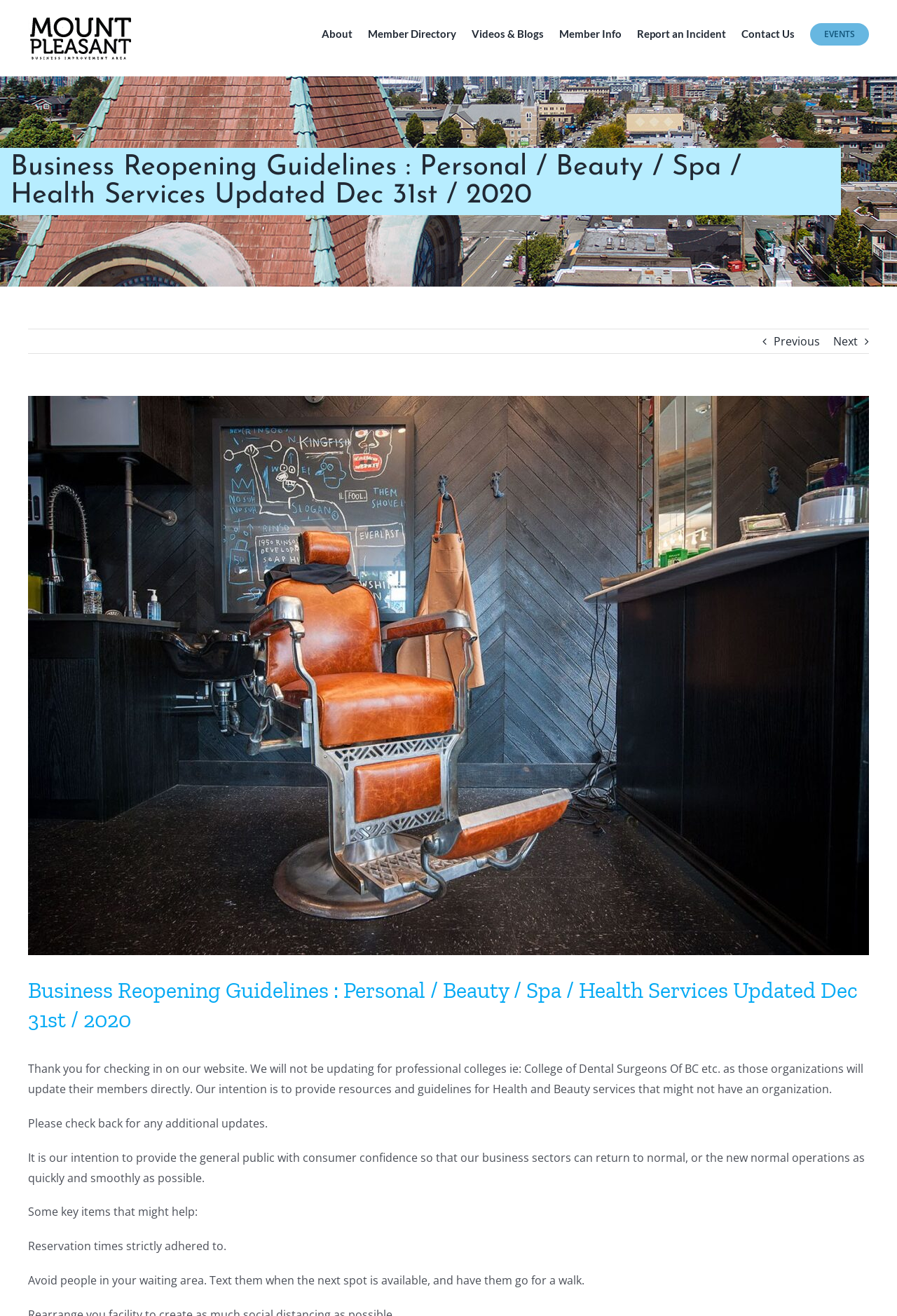Could you determine the bounding box coordinates of the clickable element to complete the instruction: "View Larger Image"? Provide the coordinates as four float numbers between 0 and 1, i.e., [left, top, right, bottom].

[0.03, 0.302, 0.069, 0.344]